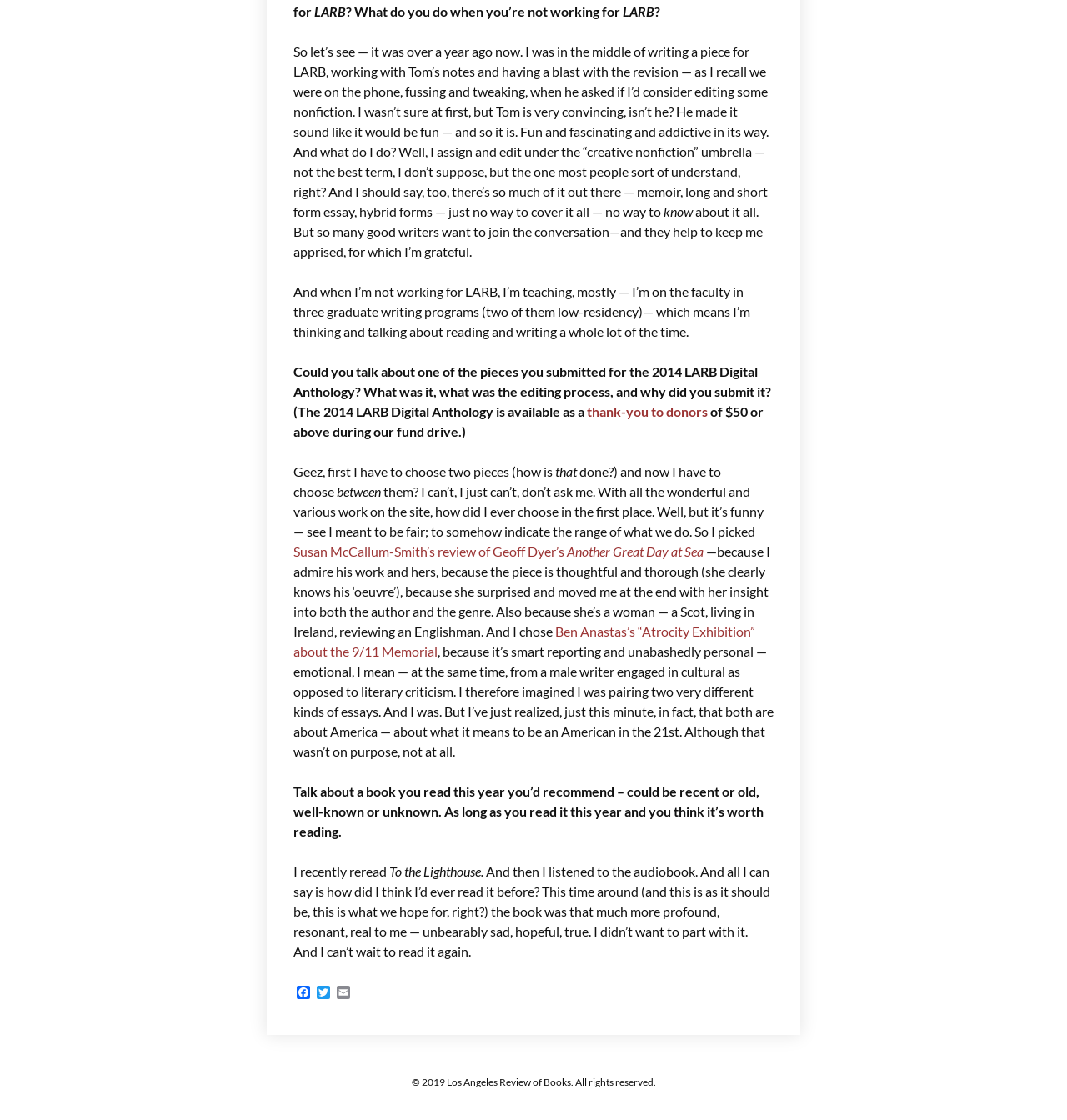Given the element description, predict the bounding box coordinates in the format (top-left x, top-left y, bottom-right x, bottom-right y). Make sure all values are between 0 and 1. Here is the element description: CE.cn

None